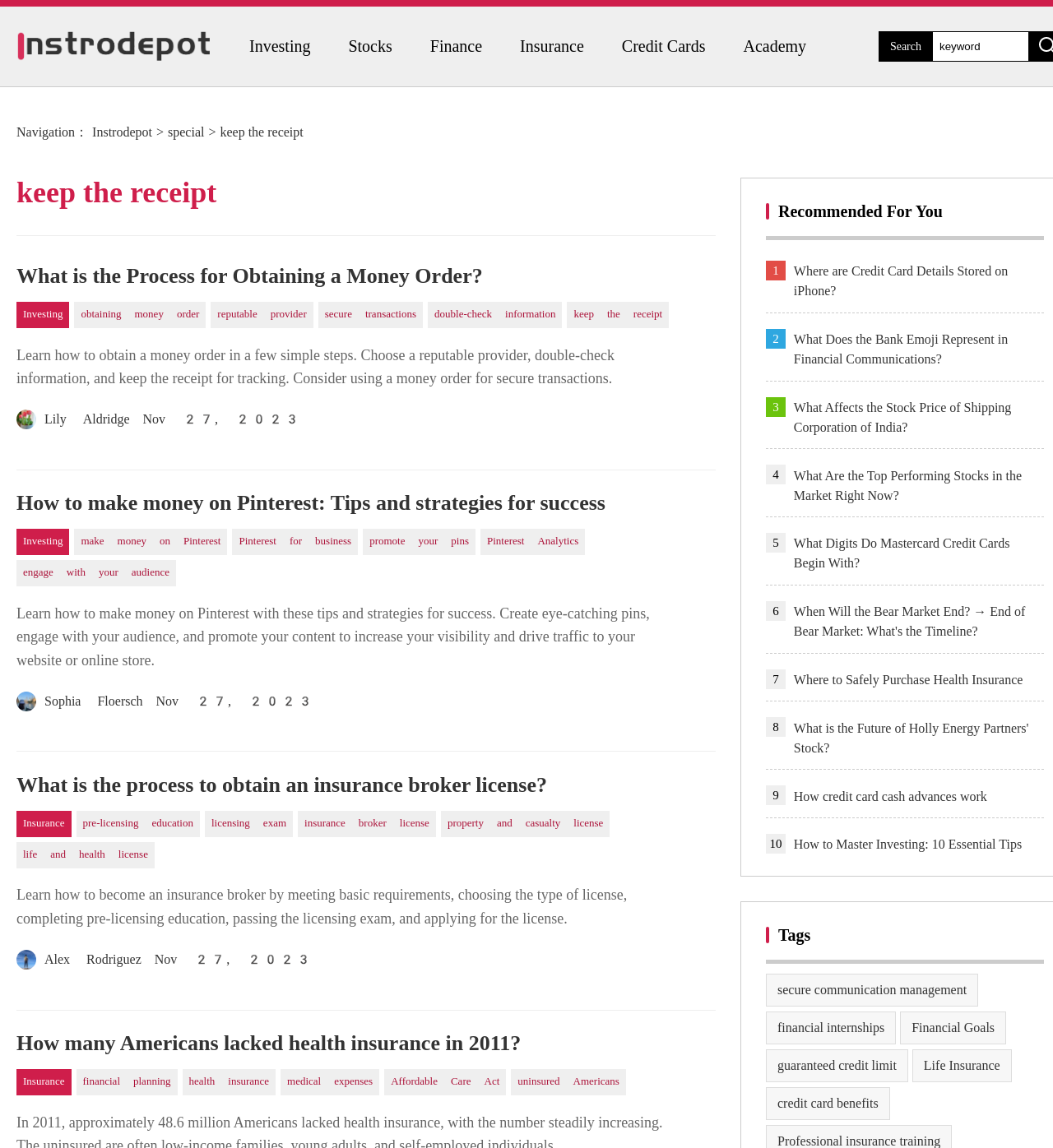How many tags are listed on this webpage?
Refer to the image and provide a thorough answer to the question.

By counting the number of links in the 'Tags' section, I found that there are 7 tags listed on this webpage, each representing a specific topic or category.